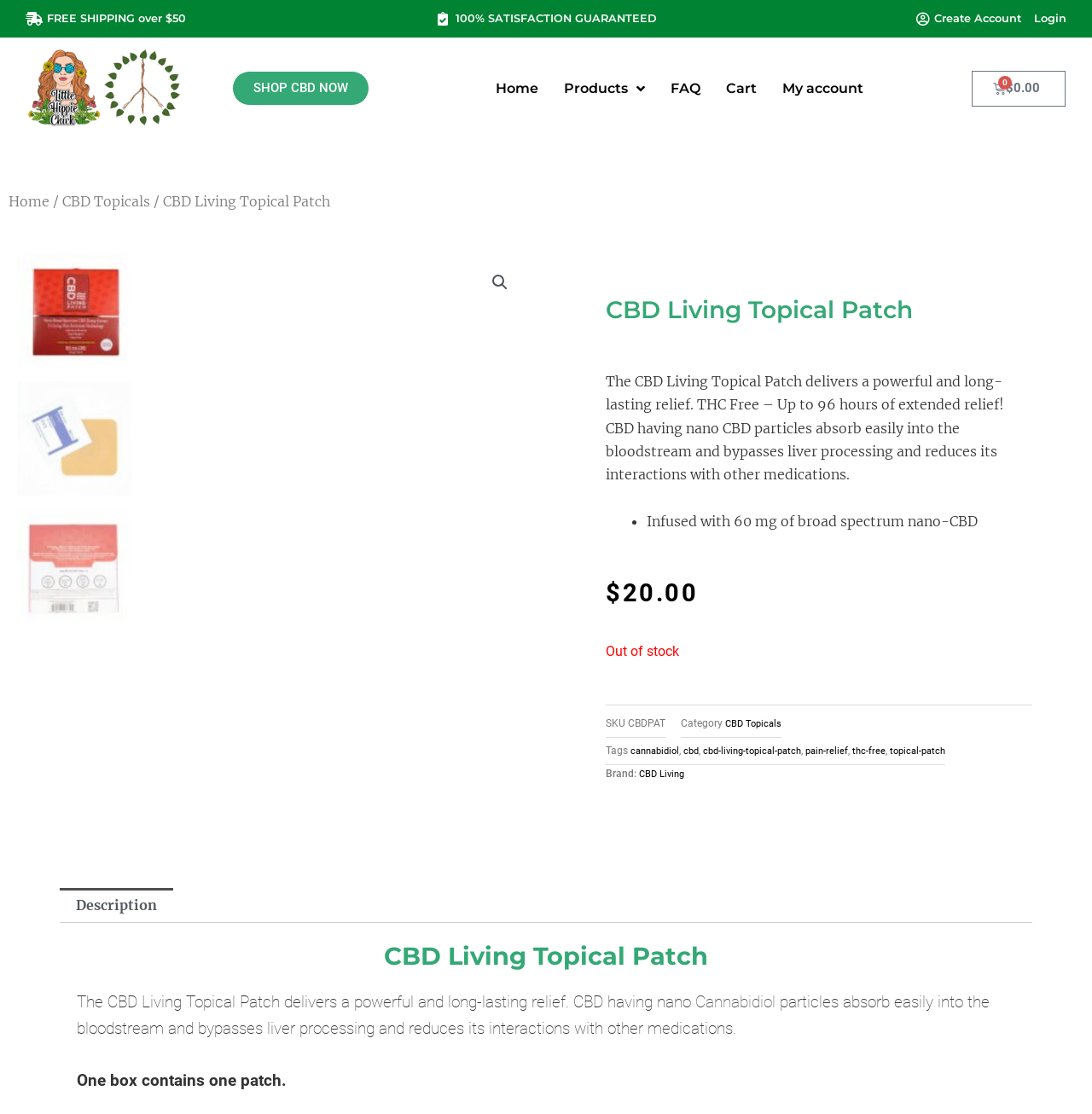Locate the bounding box coordinates of the clickable area to execute the instruction: "Click on 'SHOP CBD NOW'". Provide the coordinates as four float numbers between 0 and 1, represented as [left, top, right, bottom].

[0.212, 0.064, 0.338, 0.095]